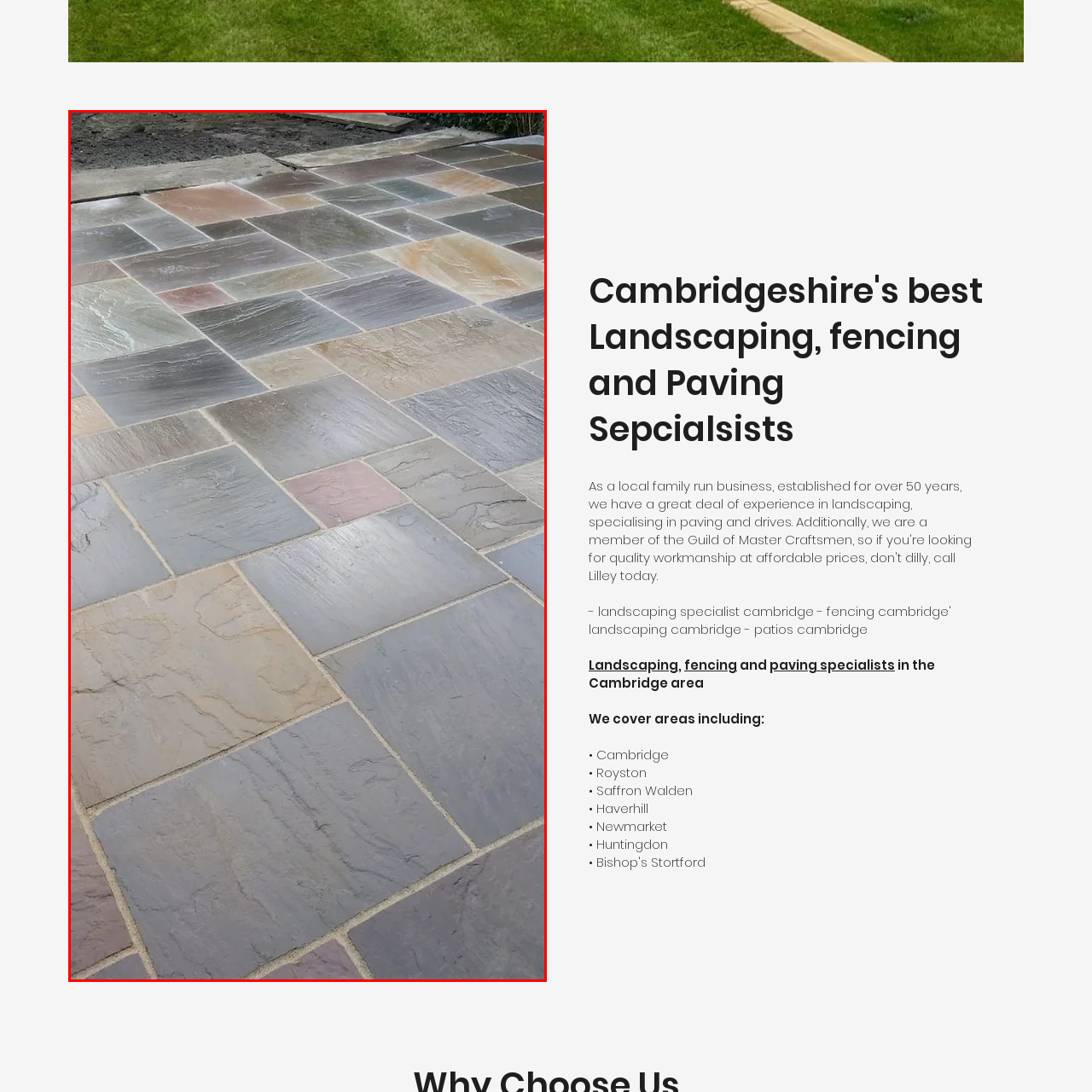Create a detailed narrative describing the image bounded by the red box.

This image showcases a beautifully laid patio featuring an array of natural stone tiles, which vary in color and texture. The unique patterns of the slate tiles create an inviting outdoor space, blending shades of gray, beige, and subtle hints of warm colors. The stones are arranged in a seemingly random but harmonious layout, enhancing the patio's aesthetics and offering an excellent surface for gatherings or relaxation. This type of paving is ideal for both functionality and style, making it a popular choice among landscaping, fencing, and paving specialists, particularly those serving the Cambridge area.